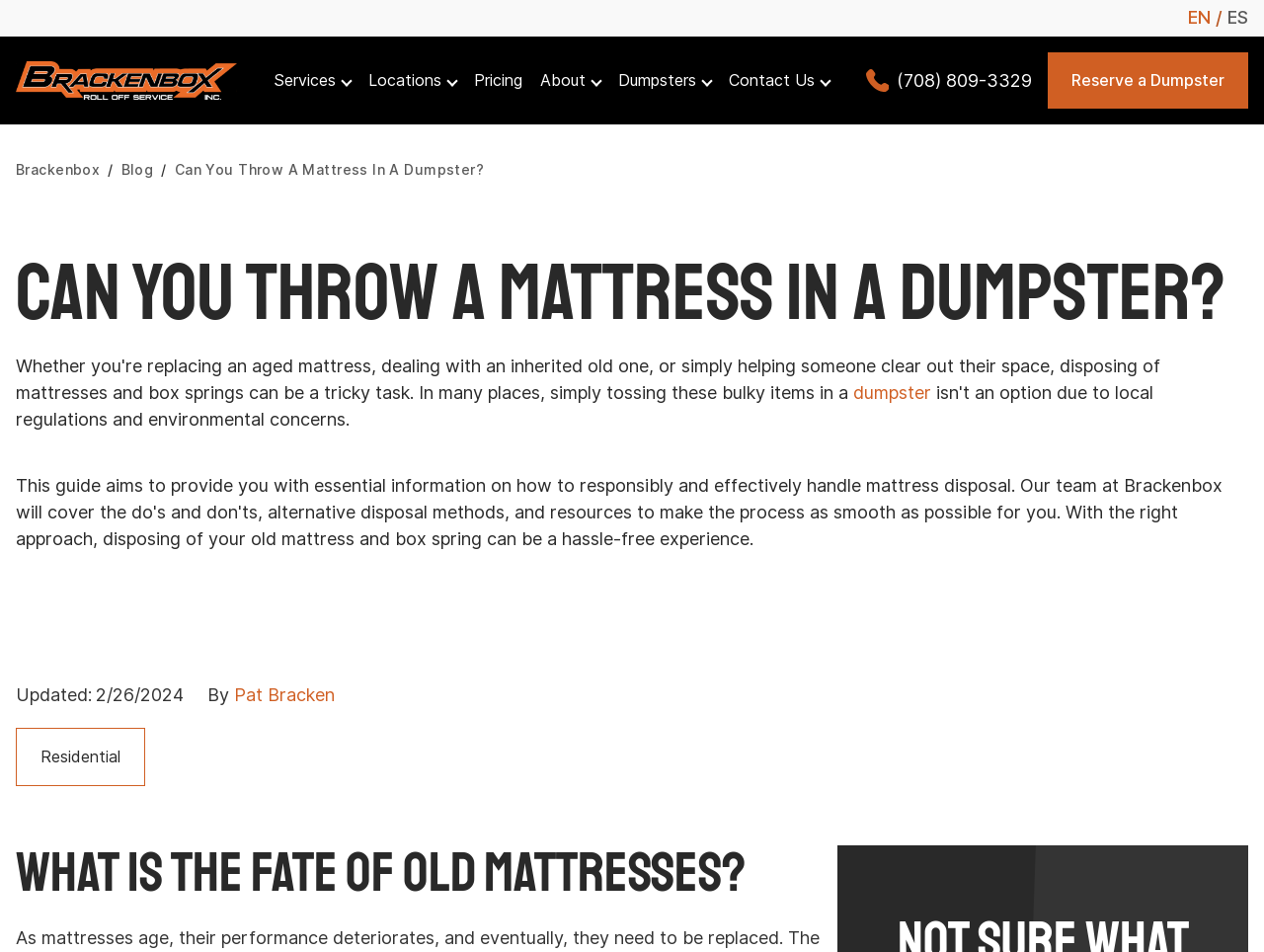Please extract the title of the webpage.

Can You Throw a Mattress in a Dumpster?